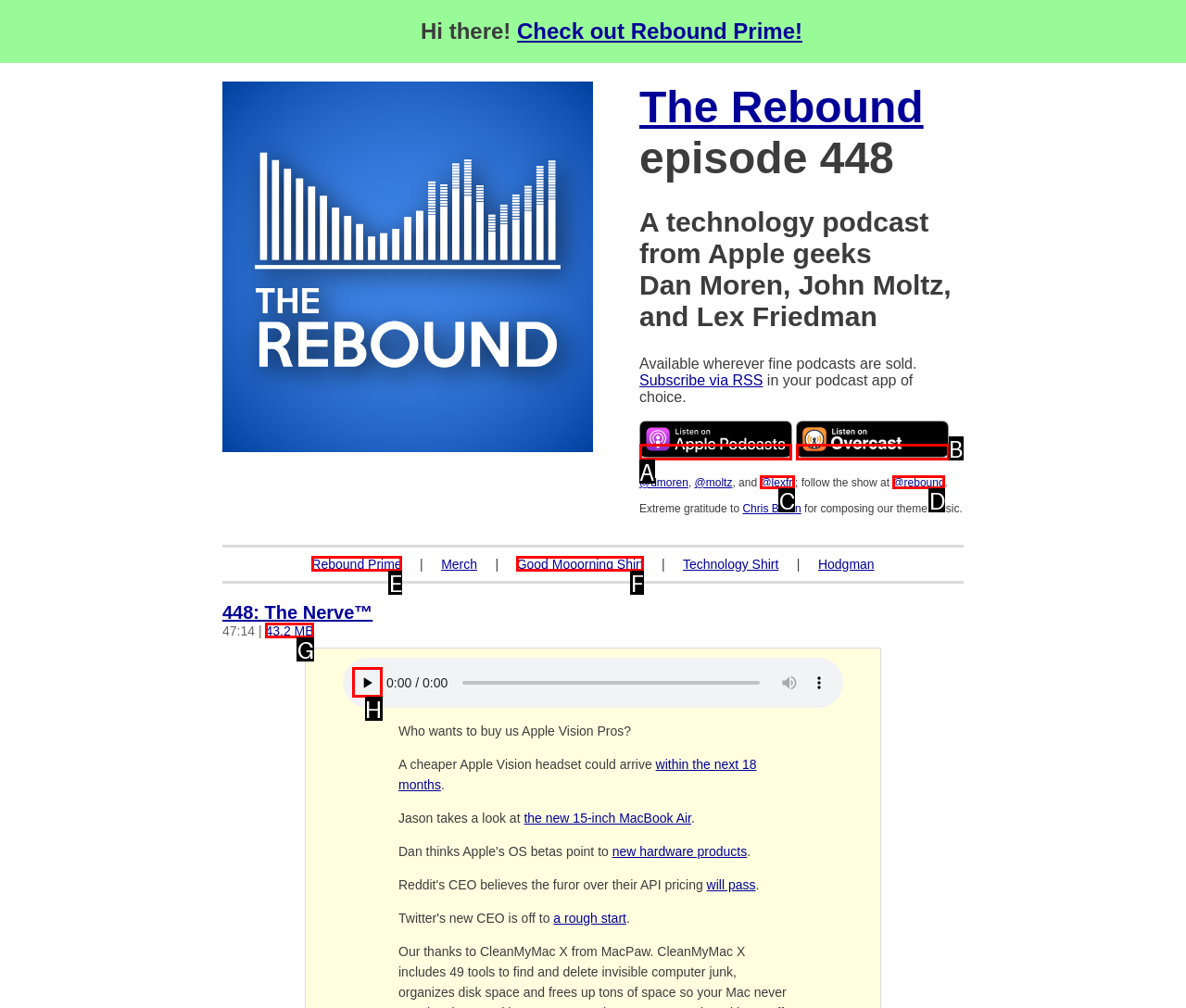Select the proper UI element to click in order to perform the following task: Play the podcast. Indicate your choice with the letter of the appropriate option.

H